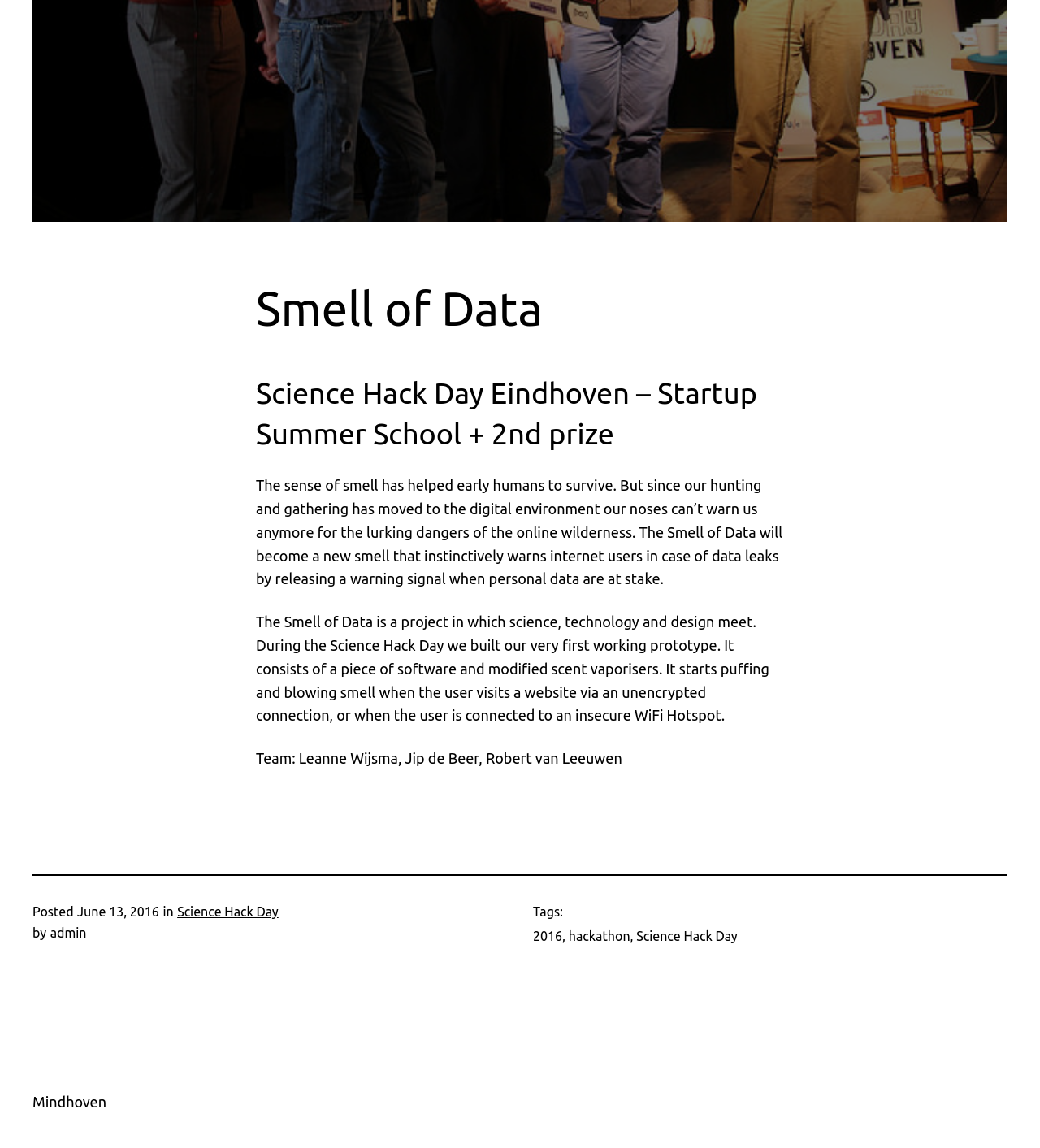Given the description of the UI element: "Imprint", predict the bounding box coordinates in the form of [left, top, right, bottom], with each value being a float between 0 and 1.

None